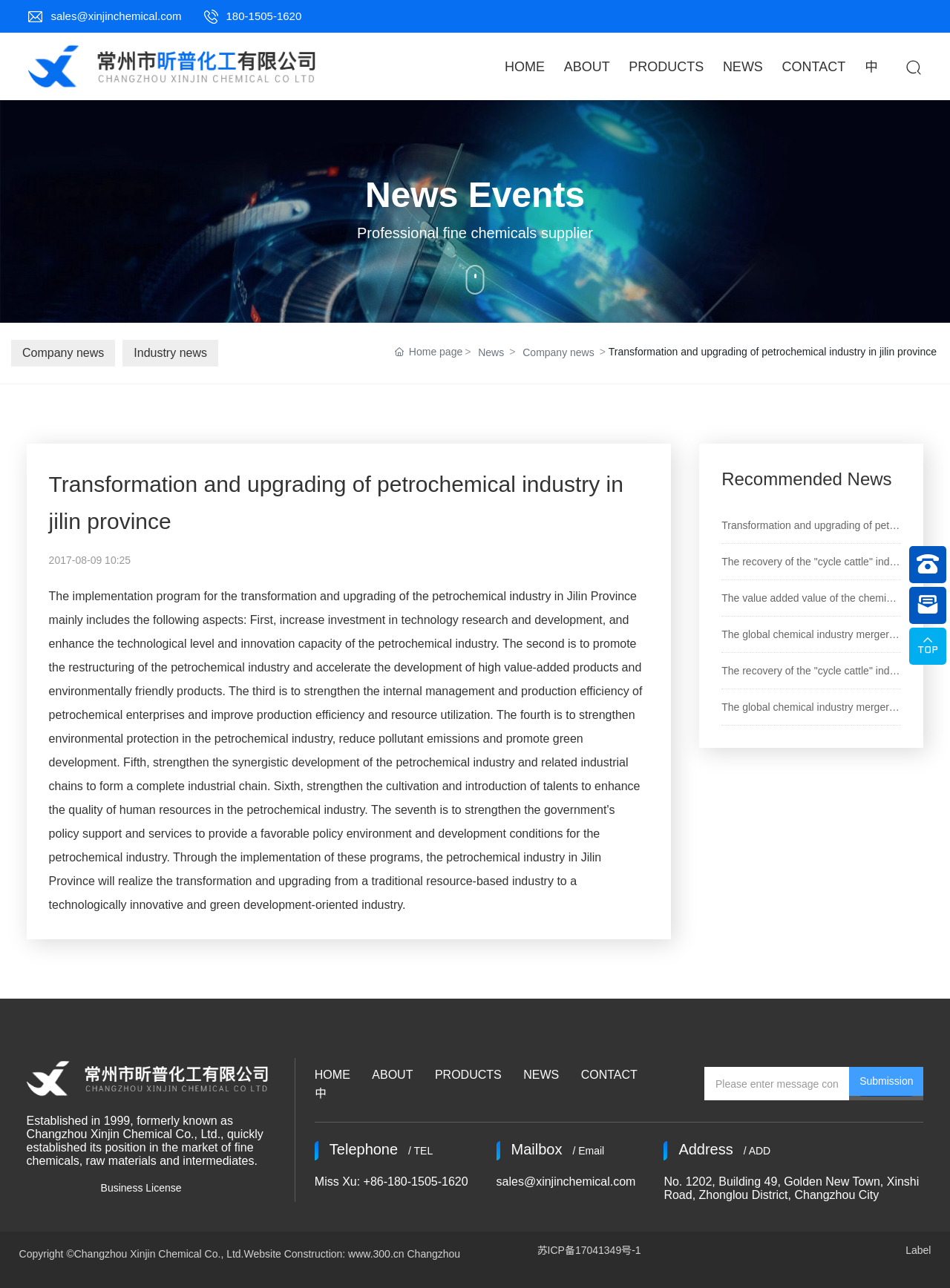Give a one-word or phrase response to the following question: What is the company's main business?

Fine chemicals and APIs